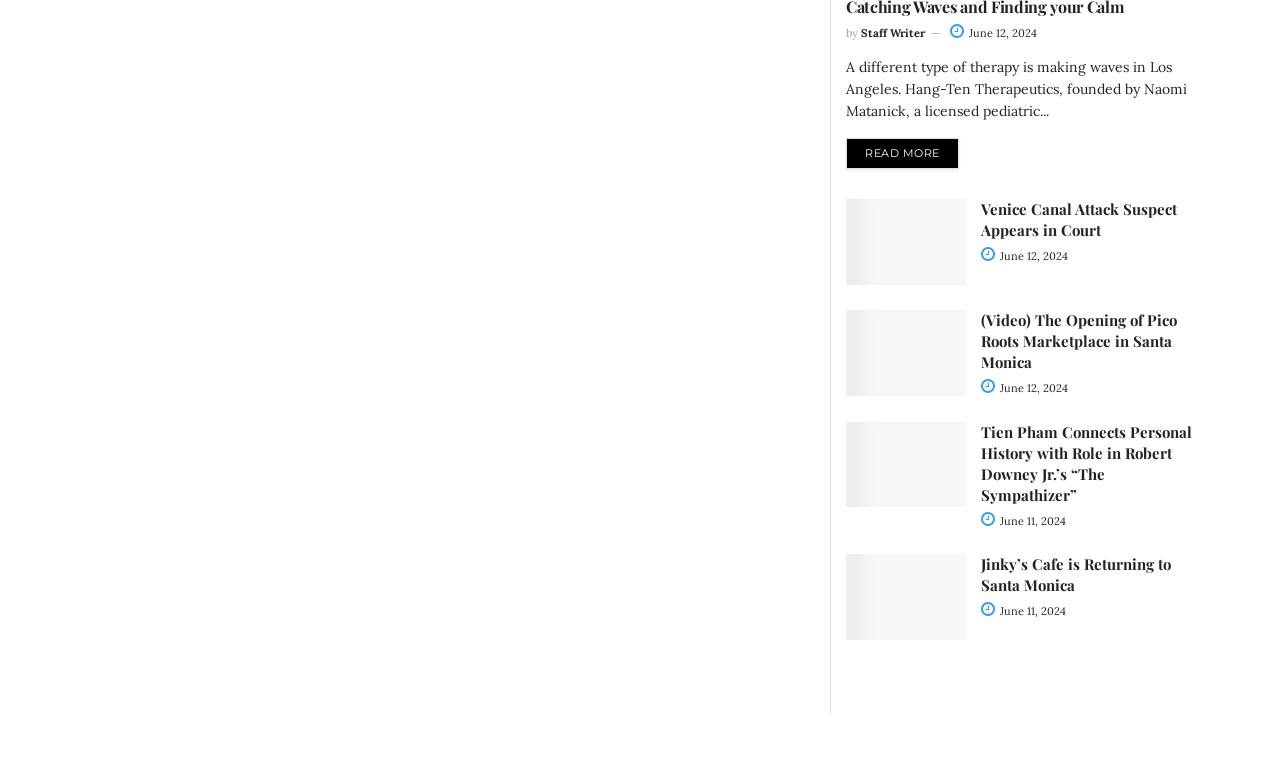Determine the bounding box coordinates for the UI element described. Format the coordinates as (top-left x, top-left y, bottom-right x, bottom-right y) and ensure all values are between 0 and 1. Element description: June 11, 2024

[0.766, 0.662, 0.833, 0.68]